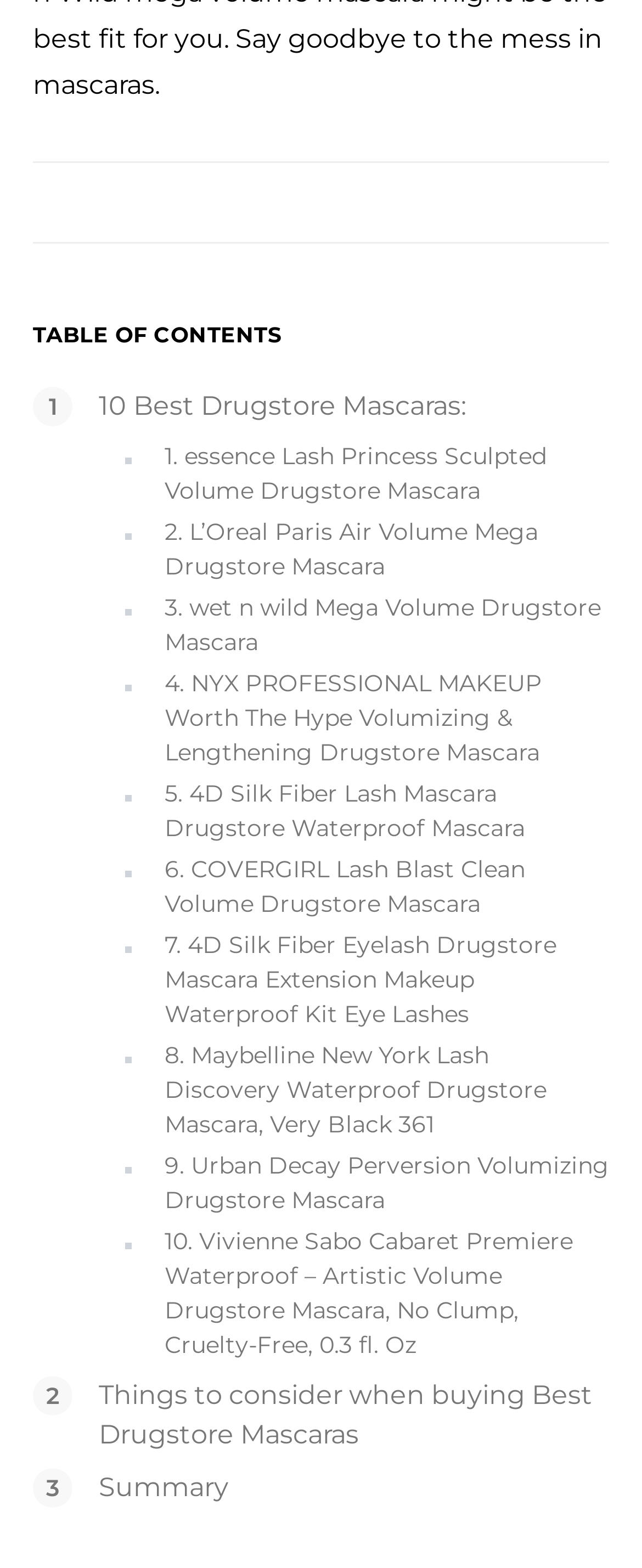What is the position of the link 'Summary' on the webpage?
Please answer the question with a detailed and comprehensive explanation.

Based on the bounding box coordinates, I can see that the link 'Summary' has a y1 value of 0.938, which is close to the bottom of the webpage. This suggests that the link 'Summary' is positioned at the bottom of the webpage.